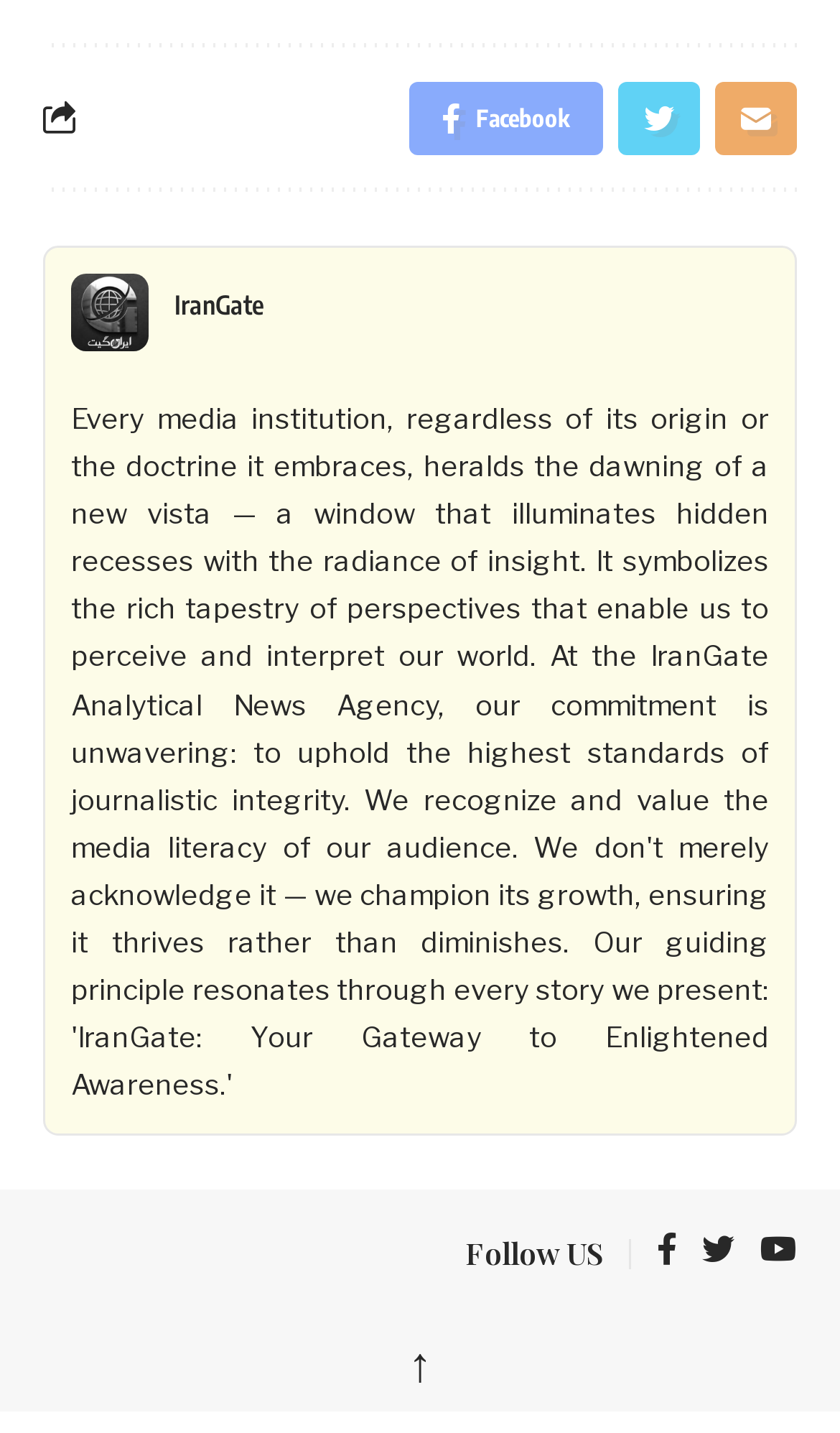Indicate the bounding box coordinates of the element that must be clicked to execute the instruction: "Go to Twitter". The coordinates should be given as four float numbers between 0 and 1, i.e., [left, top, right, bottom].

[0.836, 0.853, 0.874, 0.896]